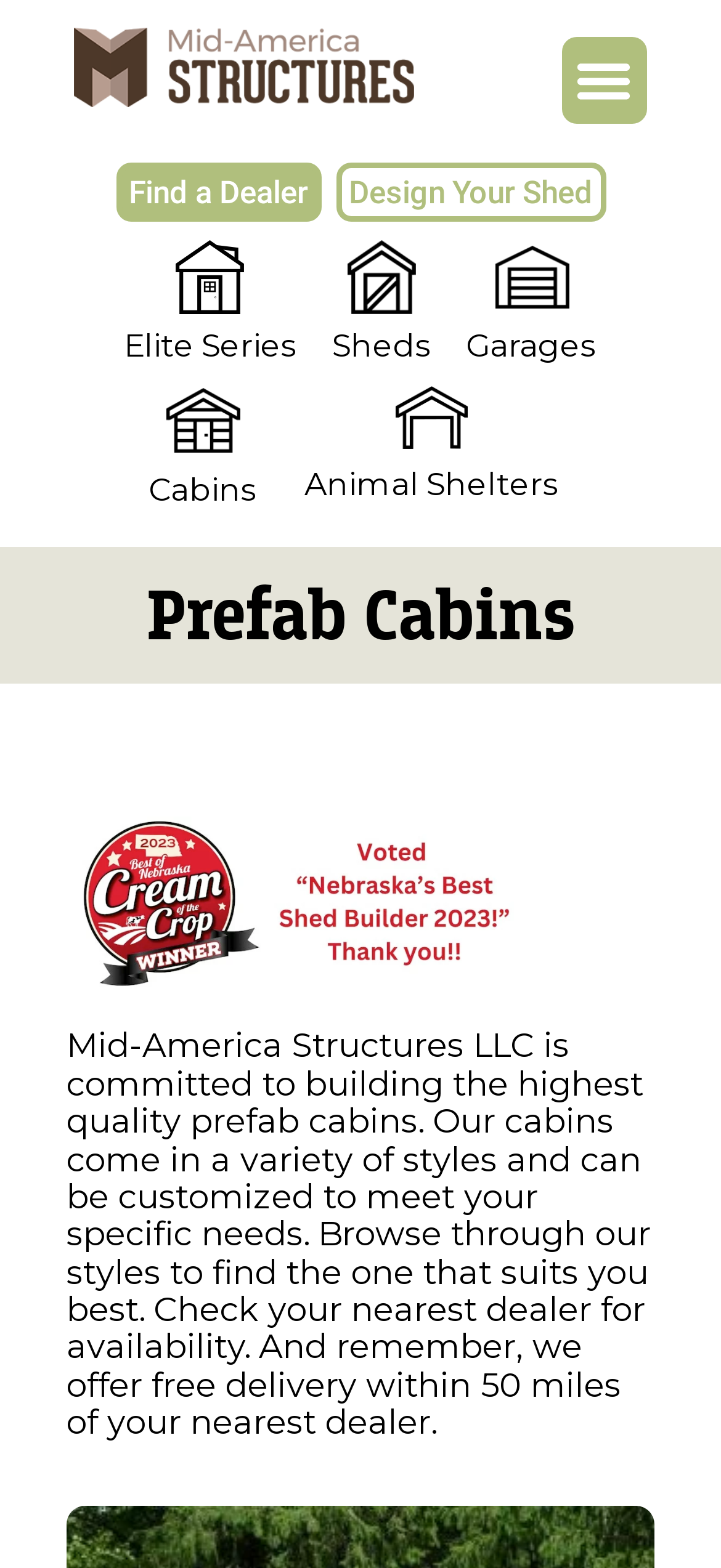Give a detailed account of the webpage, highlighting key information.

The webpage is about custom prefab cabins for sale by Mid-America Structures LLC. At the top left, there is a logo of Mid America Structures, and next to it, a menu toggle button. Below the logo, there are four figures with icons and captions, showcasing different types of structures: Elite Series, Sheds, Garages, and Cabins. Each figure has an icon and a brief text description.

To the right of these figures, there is a heading "Prefab Cabins" in a prominent font. Below the heading, there is an image with a caption "Best Shed Builder in Nebraska". Underneath the image, there is a block of text that describes the company's commitment to building high-quality prefab cabins, their customization options, and their delivery policy.

At the top right, there are two links: "Find a Dealer" and "Design Your Shed". The "Design Your Shed" link is positioned between the logo and the menu toggle button.